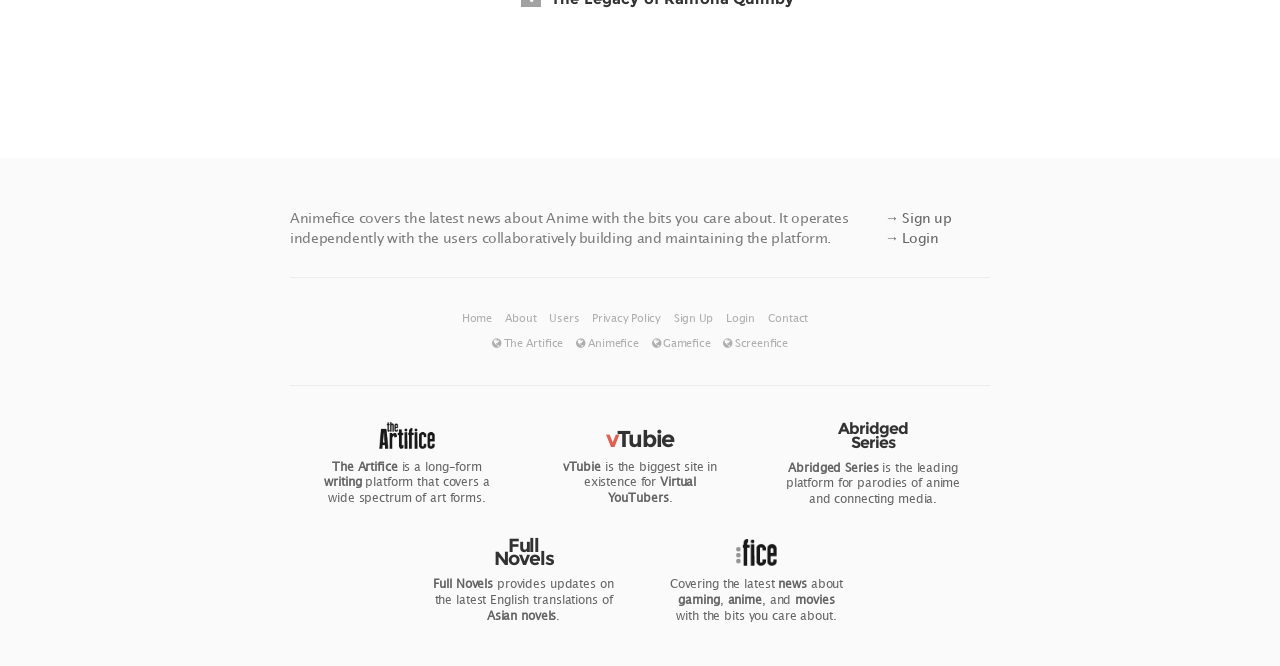Utilize the information from the image to answer the question in detail:
How many links are in the top navigation bar?

I counted the number of link elements in the top navigation bar, which are 'Home', 'About', 'Users', 'Privacy Policy', 'Sign Up', 'Login', and 'Contact'. There are 7 links in total.